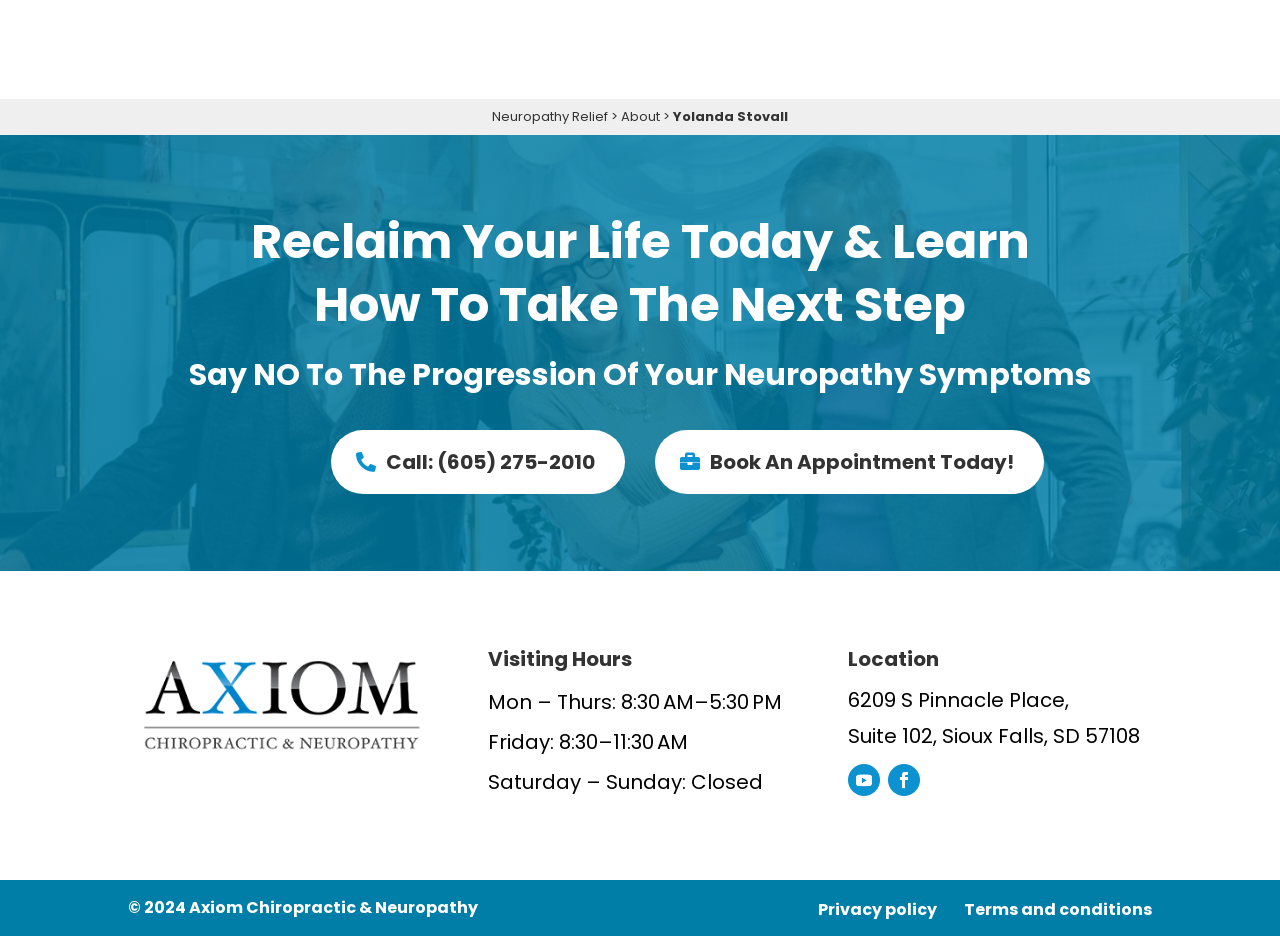What is the phone number to call for neuropathy relief?
Answer the question with detailed information derived from the image.

I found the phone number by looking at the link element with the text ' Call: (605) 275-2010' which is located at the coordinates [0.258, 0.459, 0.488, 0.528].